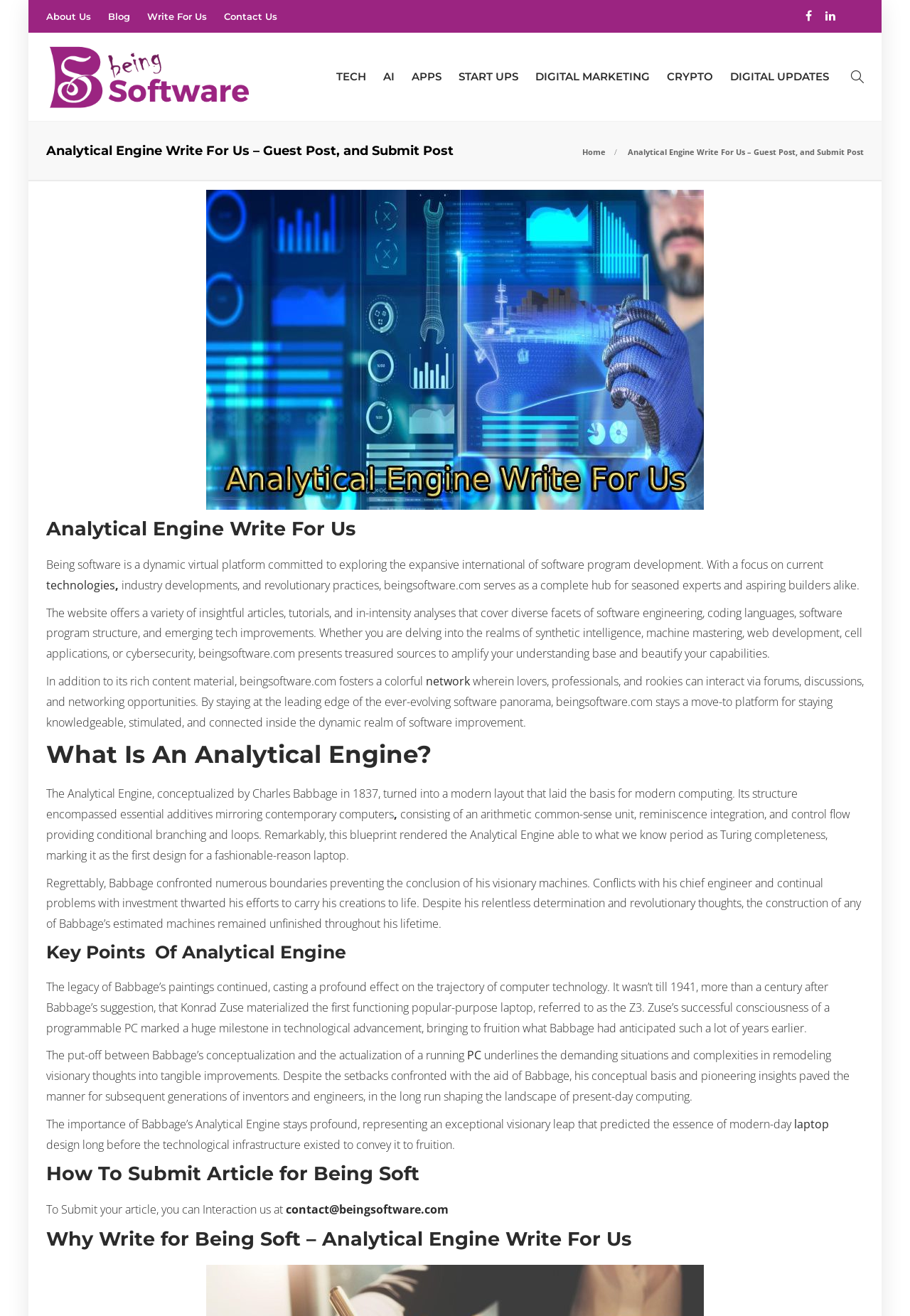Find the UI element described as: "network" and predict its bounding box coordinates. Ensure the coordinates are four float numbers between 0 and 1, [left, top, right, bottom].

[0.468, 0.512, 0.516, 0.523]